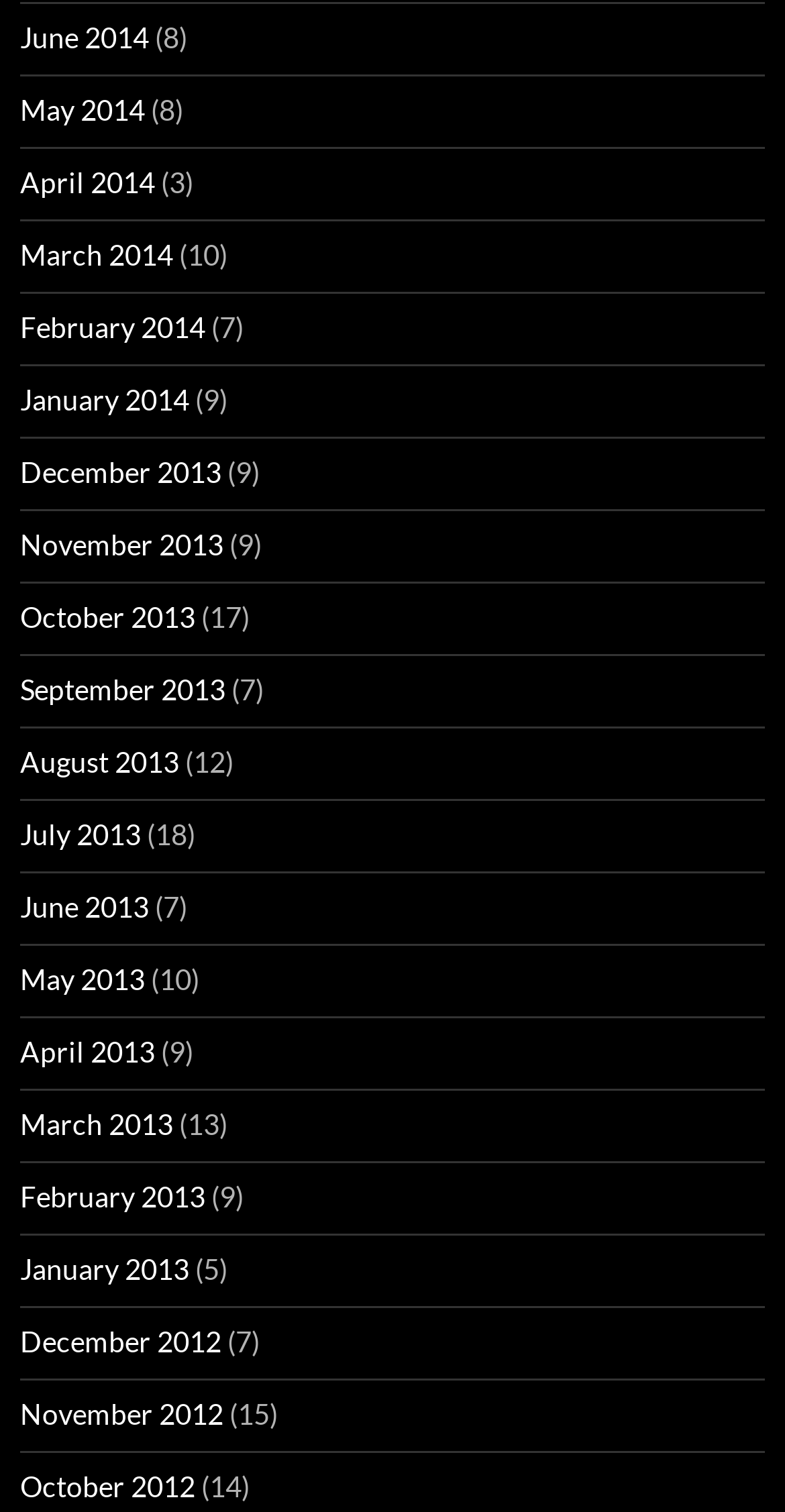Identify the bounding box coordinates for the element you need to click to achieve the following task: "view January 2013". Provide the bounding box coordinates as four float numbers between 0 and 1, in the form [left, top, right, bottom].

[0.026, 0.828, 0.241, 0.851]